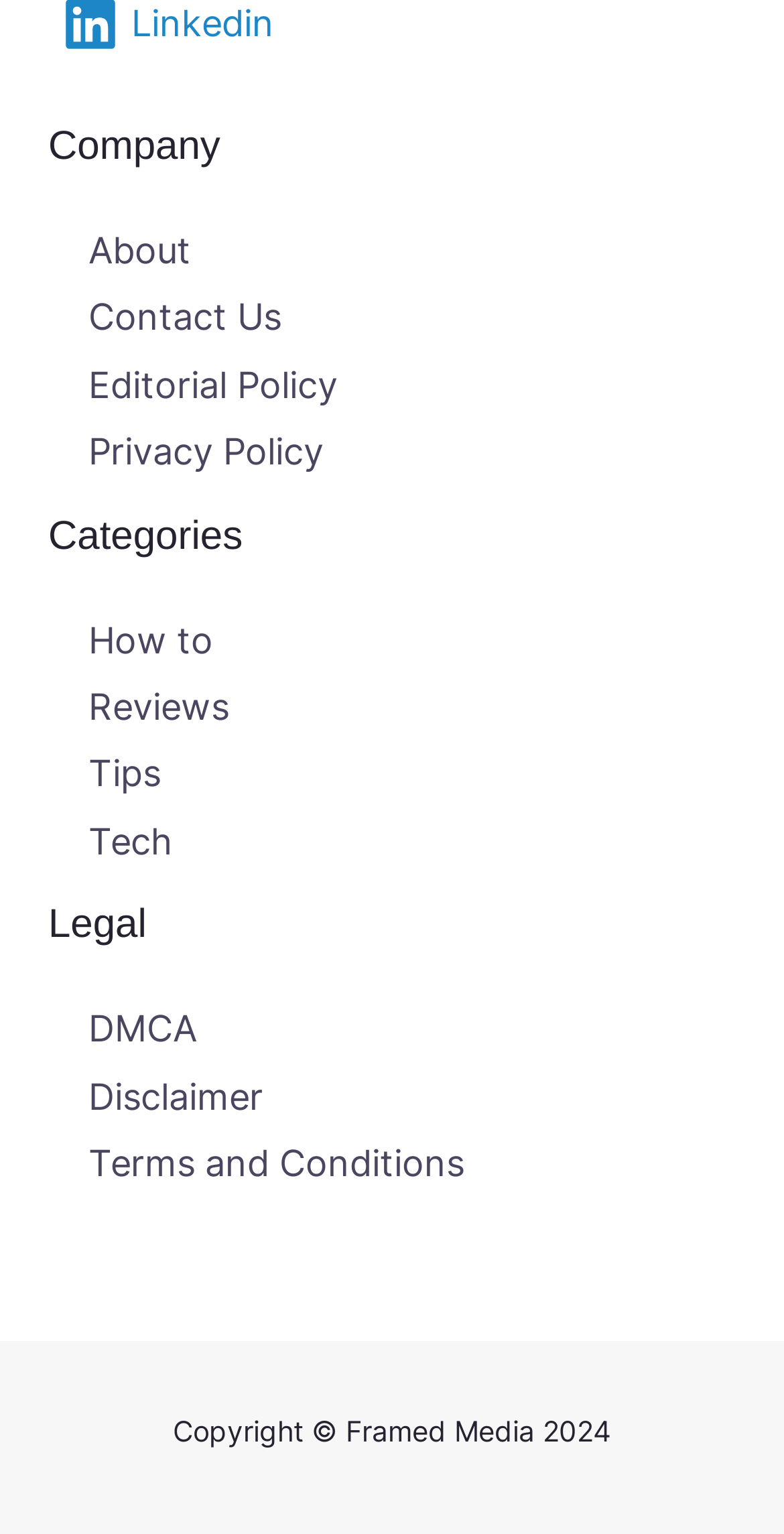Please find the bounding box for the following UI element description. Provide the coordinates in (top-left x, top-left y, bottom-right x, bottom-right y) format, with values between 0 and 1: Terms and Conditions

[0.113, 0.745, 0.592, 0.772]